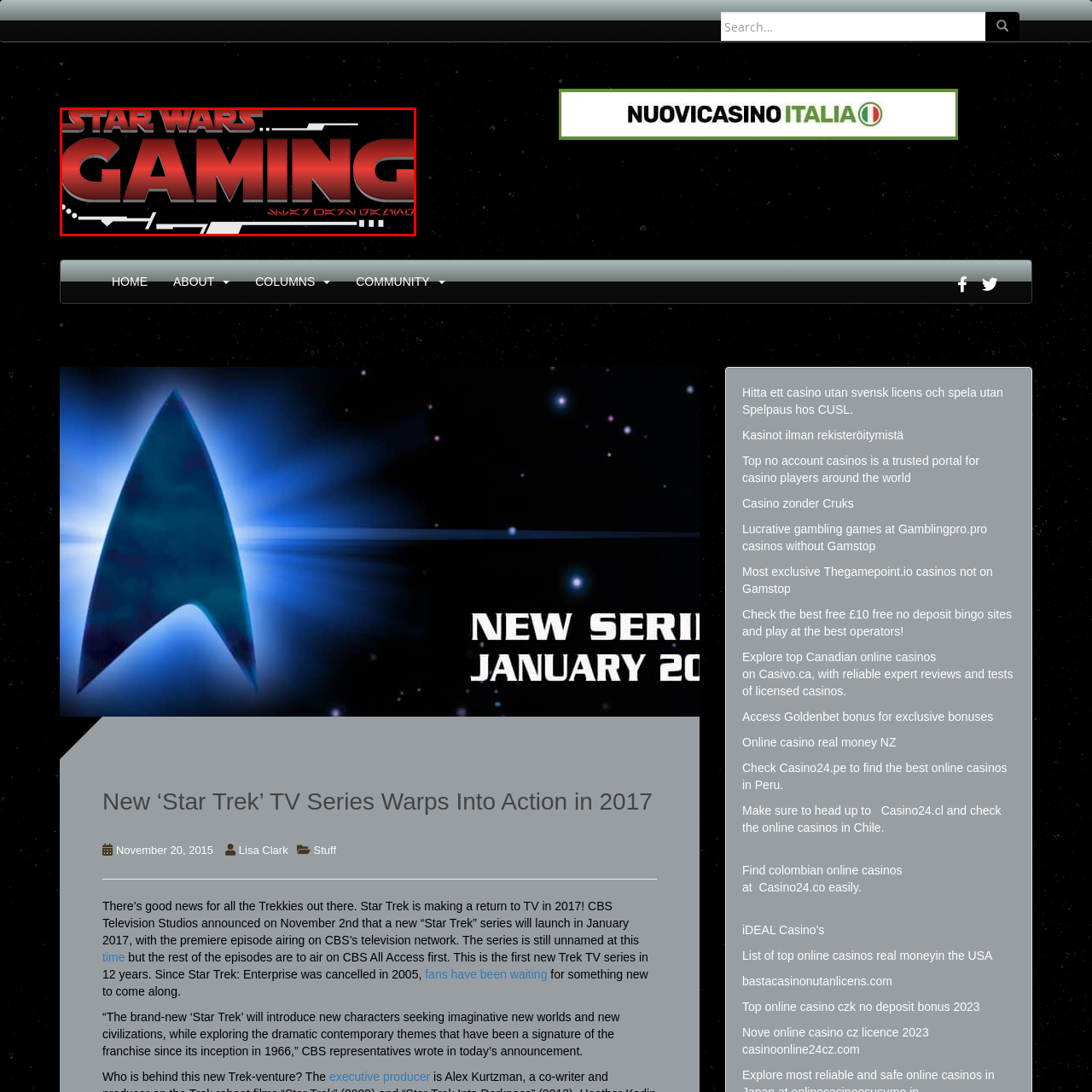Offer a detailed explanation of the image encased within the red boundary.

The image features a dynamic logo for "Star Wars Gaming," prominently displayed in bold red letters against a dark background. The design incorporates stylized graphics that evoke the iconic aesthetics of the Star Wars universe, enhancing its allure to fans of the franchise. The logo signifies a focus on gaming content, likely encompassing video games, tabletop games, and related media within the Star Wars realm. Its modern and energetic font suggests an engaging community for gamers and enthusiasts alike, inviting them to explore the latest in Star Wars gaming news and developments.